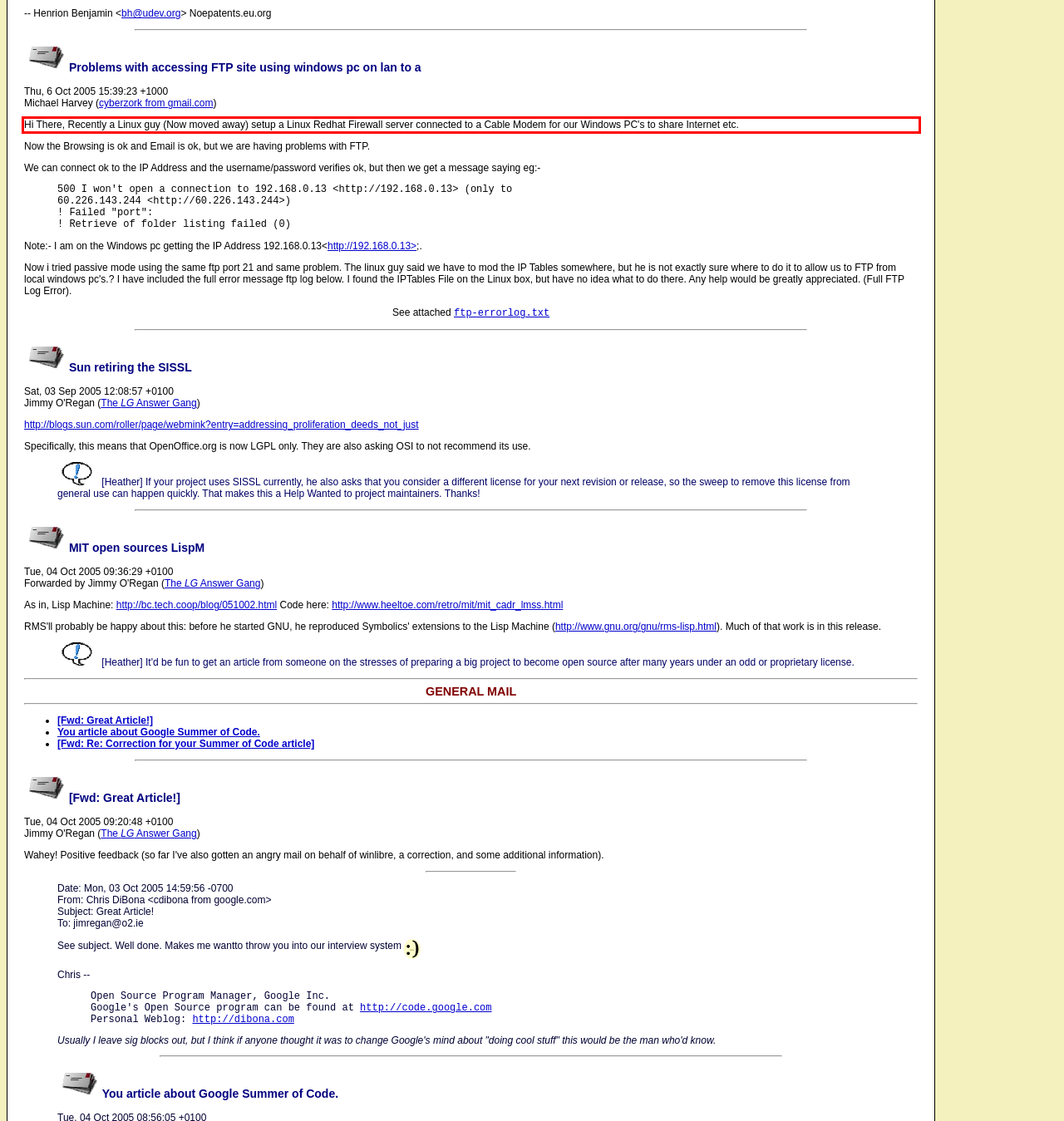Using the provided screenshot of a webpage, recognize and generate the text found within the red rectangle bounding box.

Hi There, Recently a Linux guy (Now moved away) setup a Linux Redhat Firewall server connected to a Cable Modem for our Windows PC's to share Internet etc.